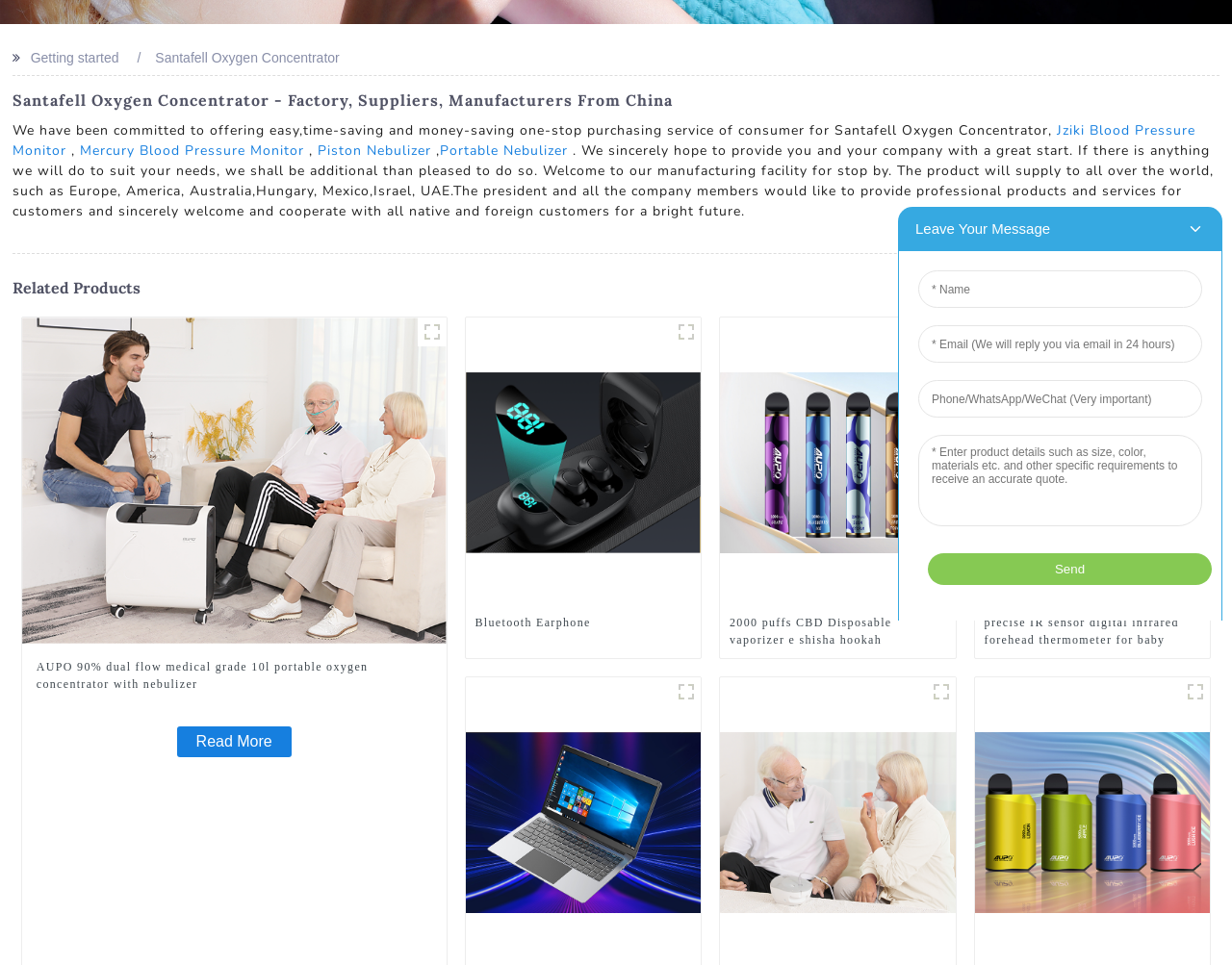Find the bounding box of the element with the following description: "Santafell Oxygen Concentrator". The coordinates must be four float numbers between 0 and 1, formatted as [left, top, right, bottom].

[0.126, 0.052, 0.276, 0.068]